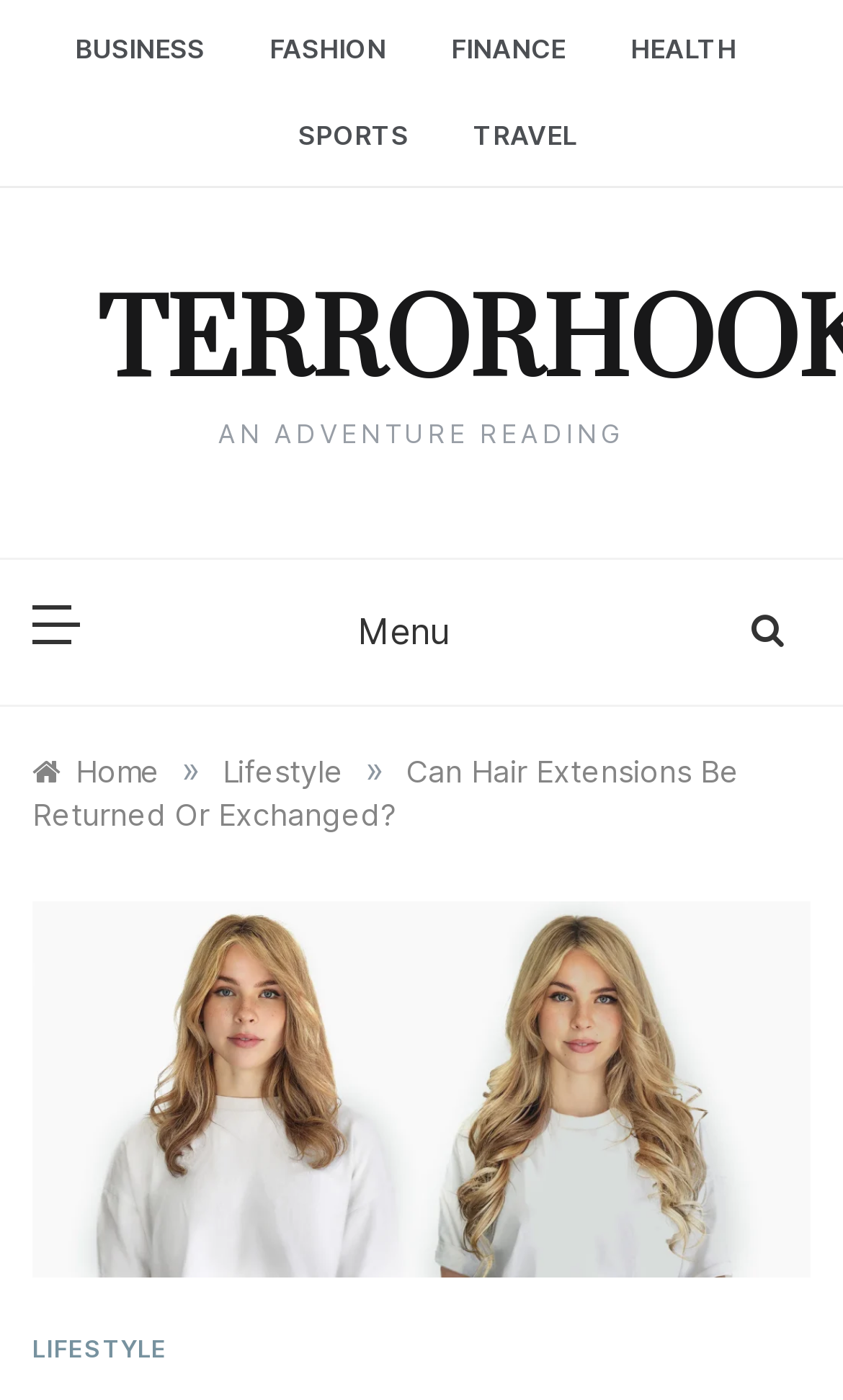Specify the bounding box coordinates of the area to click in order to follow the given instruction: "Go to Home."

[0.038, 0.537, 0.19, 0.564]